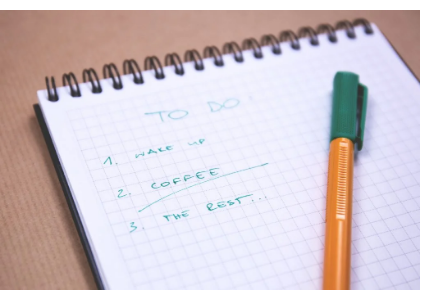Explain the contents of the image with as much detail as possible.

The image features a close-up of a spiral-bound notebook placed on a textured surface. The page displays a neatly handwritten "TO DO" list, indicating the first three tasks for the day. The first item is "WAKE UP," the second, "COFFEE," which is underlined, perhaps indicating its importance or priority, and the third simply reads "THE REST..." alongside an orange pen resting on the side, suggesting a casual yet organized approach to planning one's day. The grid-lined paper adds to the neatness of the list, echoing themes of personal development and effective time management.